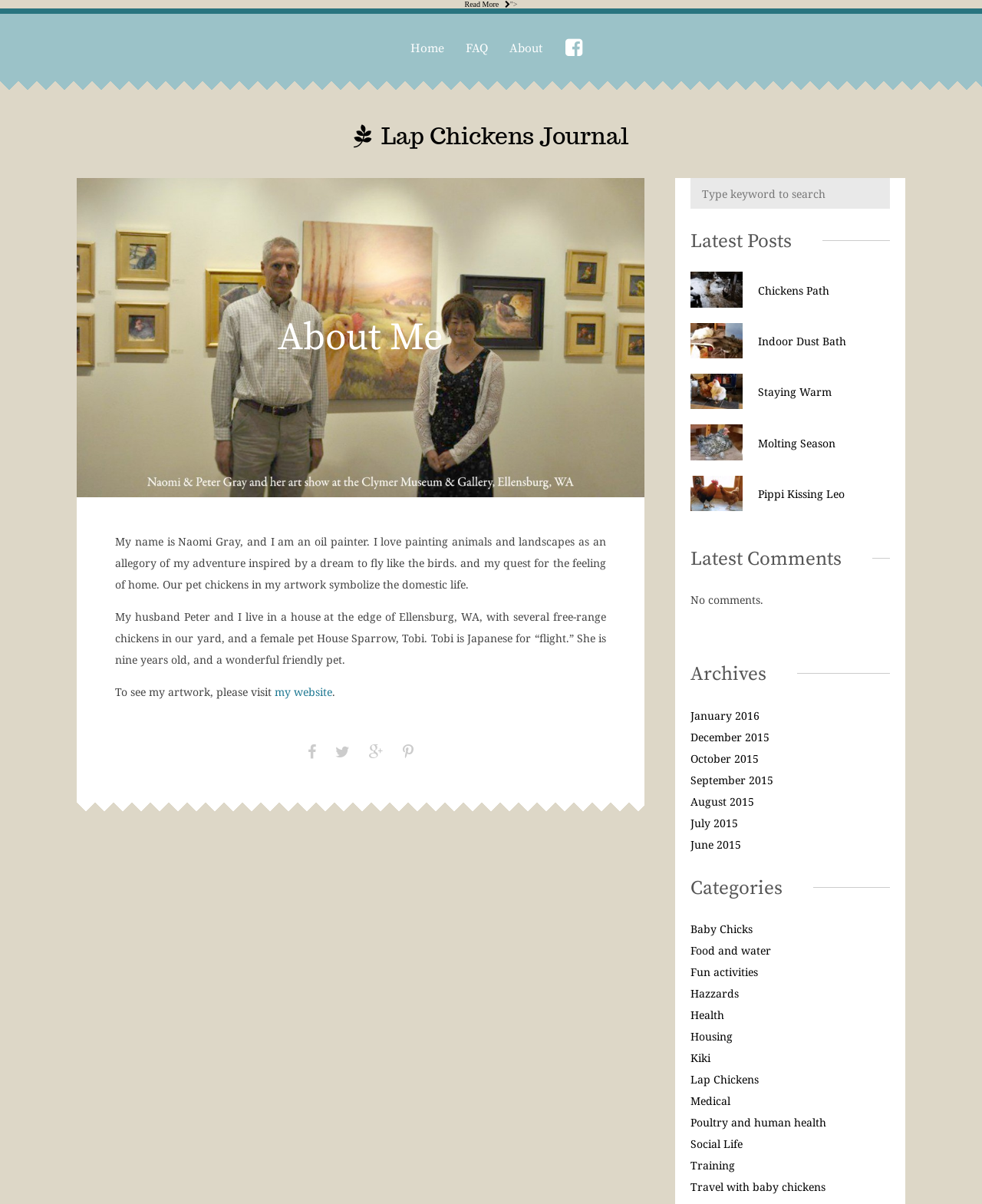Please answer the following question using a single word or phrase: 
How many links are there in the 'Latest Posts' section?

4